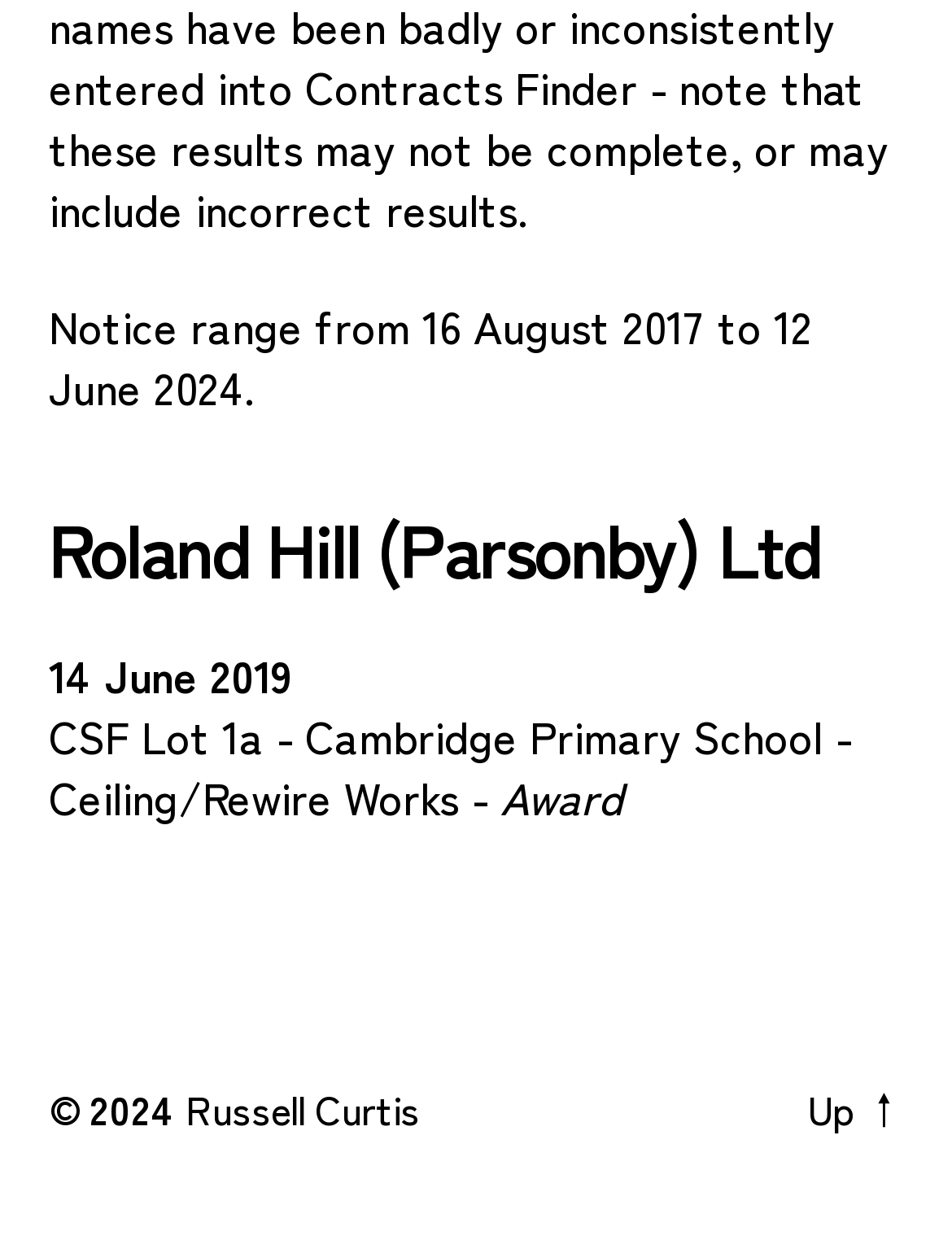Extract the bounding box coordinates for the described element: "Russell Curtis". The coordinates should be represented as four float numbers between 0 and 1: [left, top, right, bottom].

[0.195, 0.87, 0.441, 0.917]